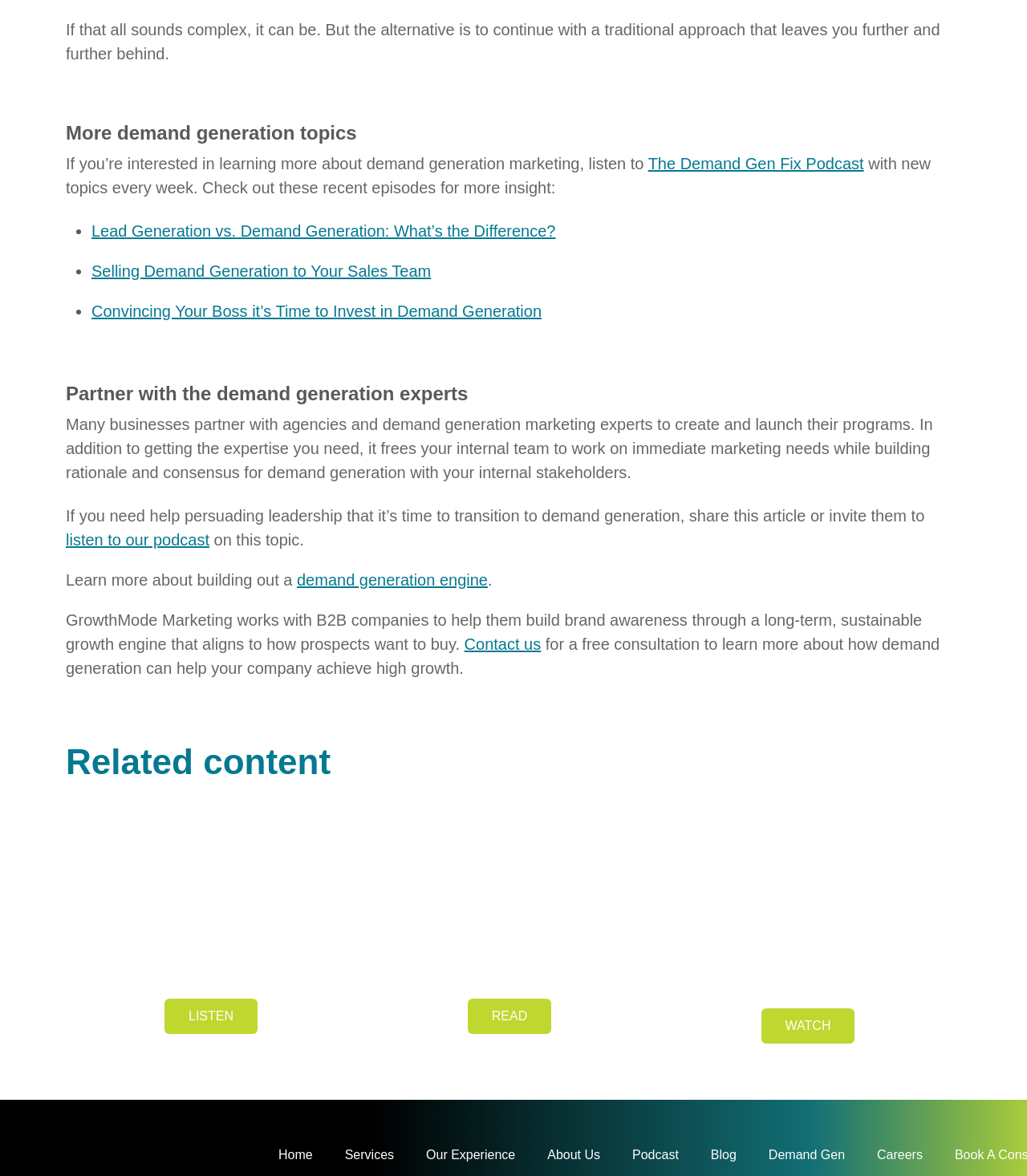Identify the bounding box coordinates for the element that needs to be clicked to fulfill this instruction: "Check the reCAPTCHA". Provide the coordinates in the format of four float numbers between 0 and 1: [left, top, right, bottom].

None